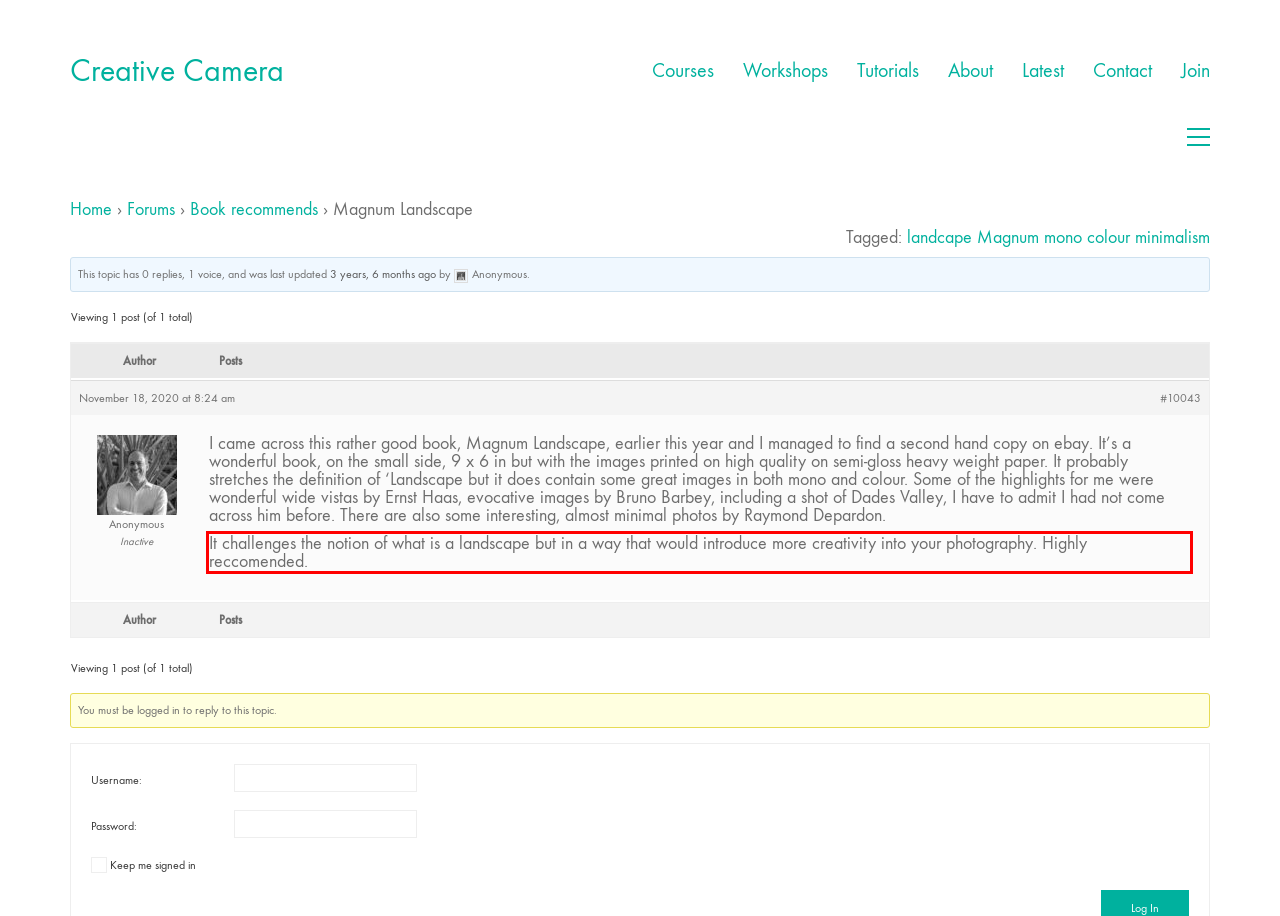Given a screenshot of a webpage with a red bounding box, please identify and retrieve the text inside the red rectangle.

It challenges the notion of what is a landscape but in a way that would introduce more creativity into your photography. Highly reccomended.